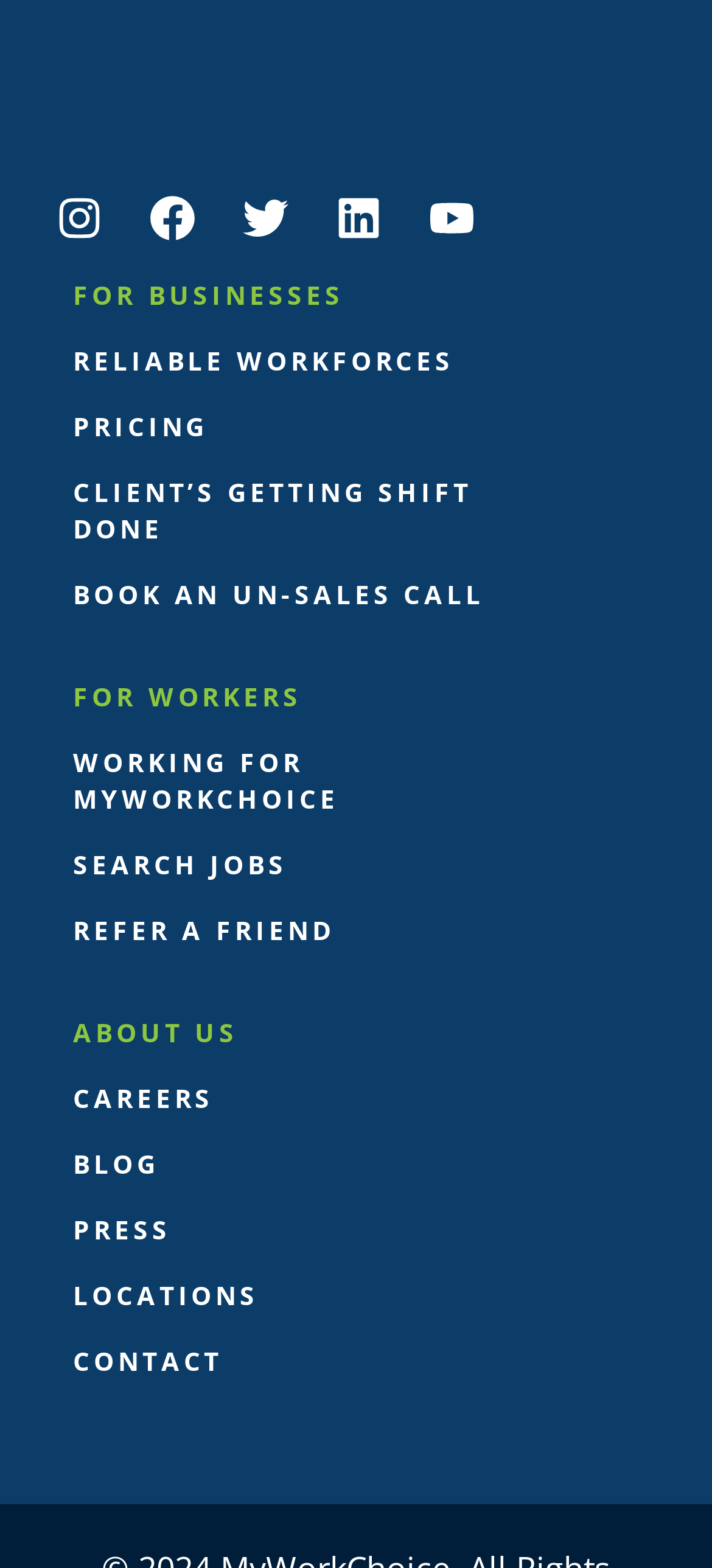Please reply to the following question using a single word or phrase: 
How many links are there under 'FOR WORKERS'?

4